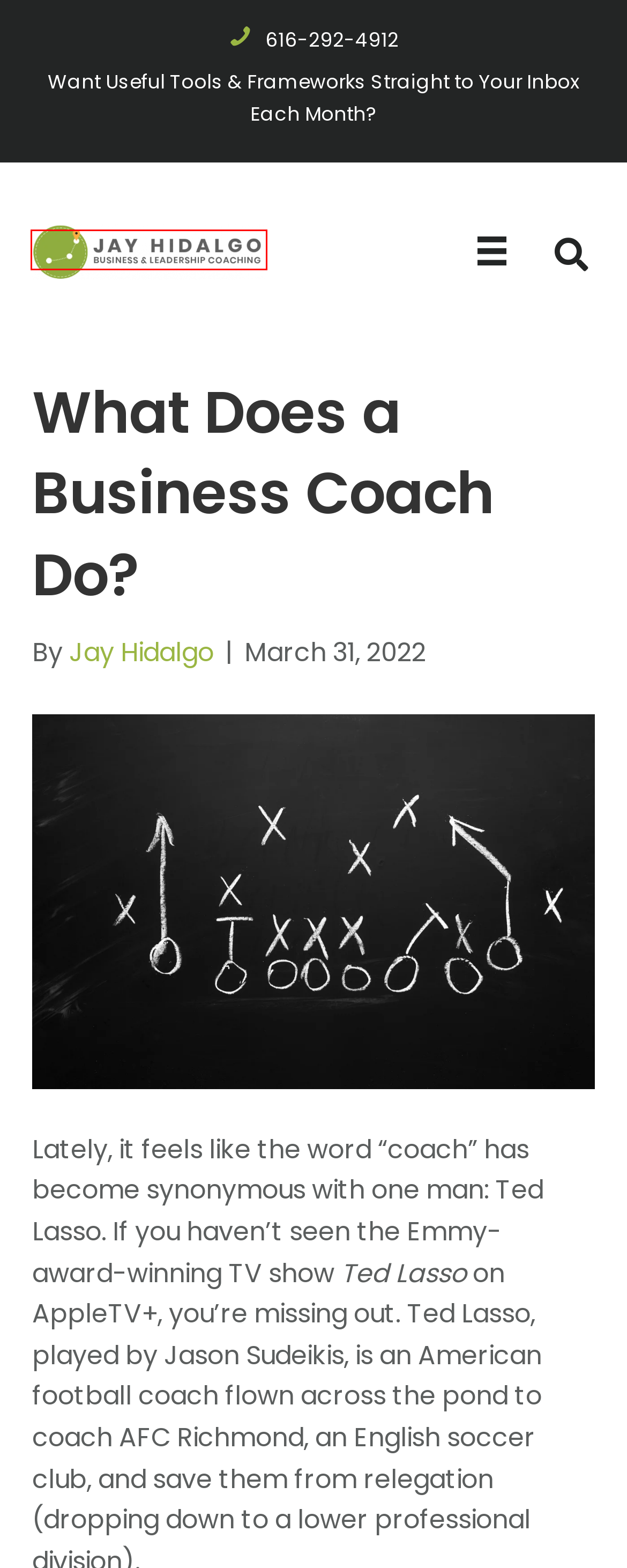You are given a screenshot depicting a webpage with a red bounding box around a UI element. Select the description that best corresponds to the new webpage after clicking the selected element. Here are the choices:
A. About Jay Hidalgo, Business & Leadership Coach - Jay Hidalgo
B. Talent Assessment - Jay Hidalgo
C. Jay Hidalgo, Author at Jay Hidalgo
D. Executive Coaching Services for Startups and Entrepreneurs
E. Business Coaching Archives - Jay Hidalgo
F. NEW Reviews and Testimonials Services - Develop Your Skills - Jay Hidalgo
G. Work with an Experienced Strategic Planning Facilitator
H. Jay Hidalgo - Move from where you are to where you can be.

H